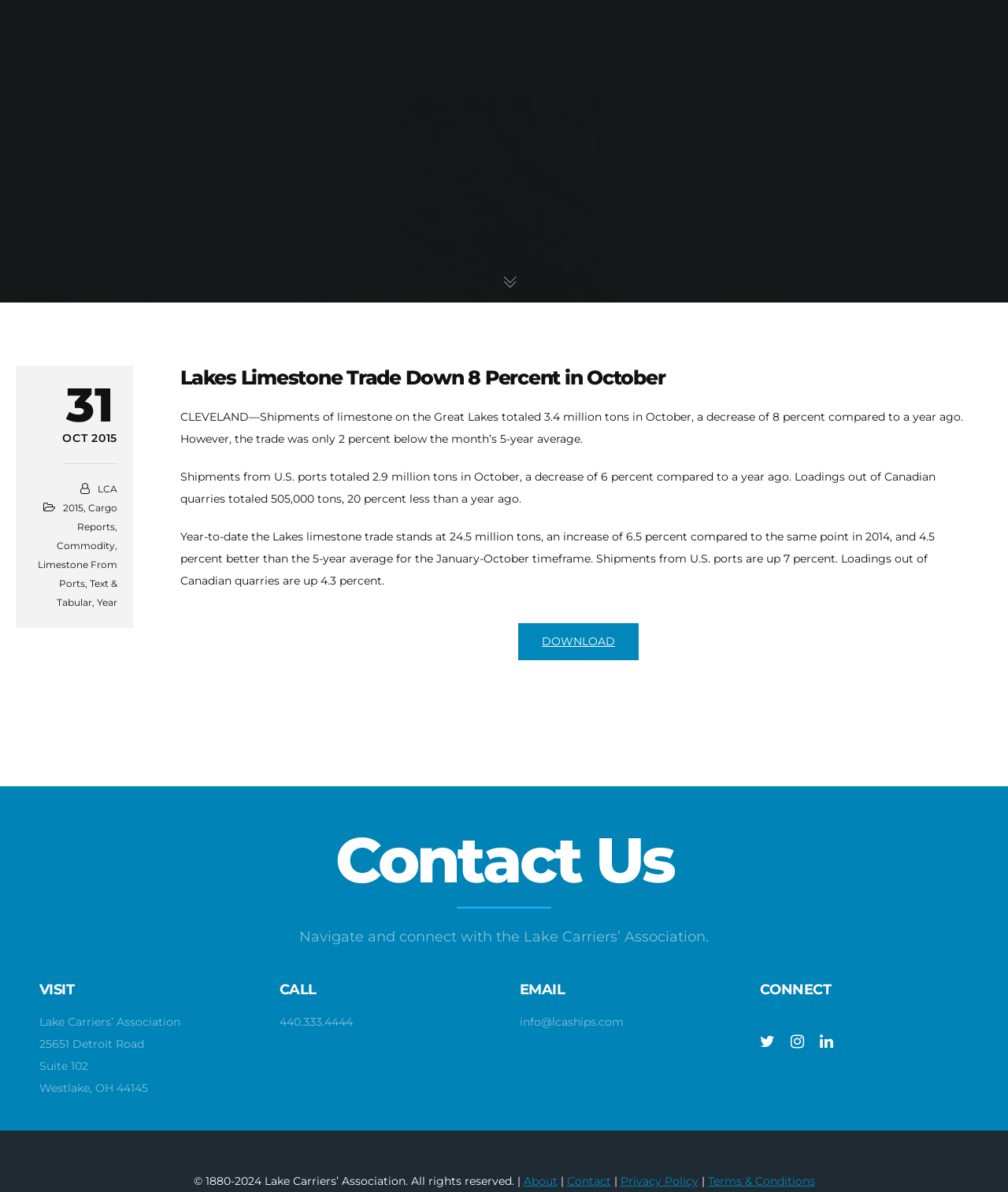Find the bounding box coordinates for the HTML element specified by: "About".

[0.519, 0.985, 0.553, 0.996]